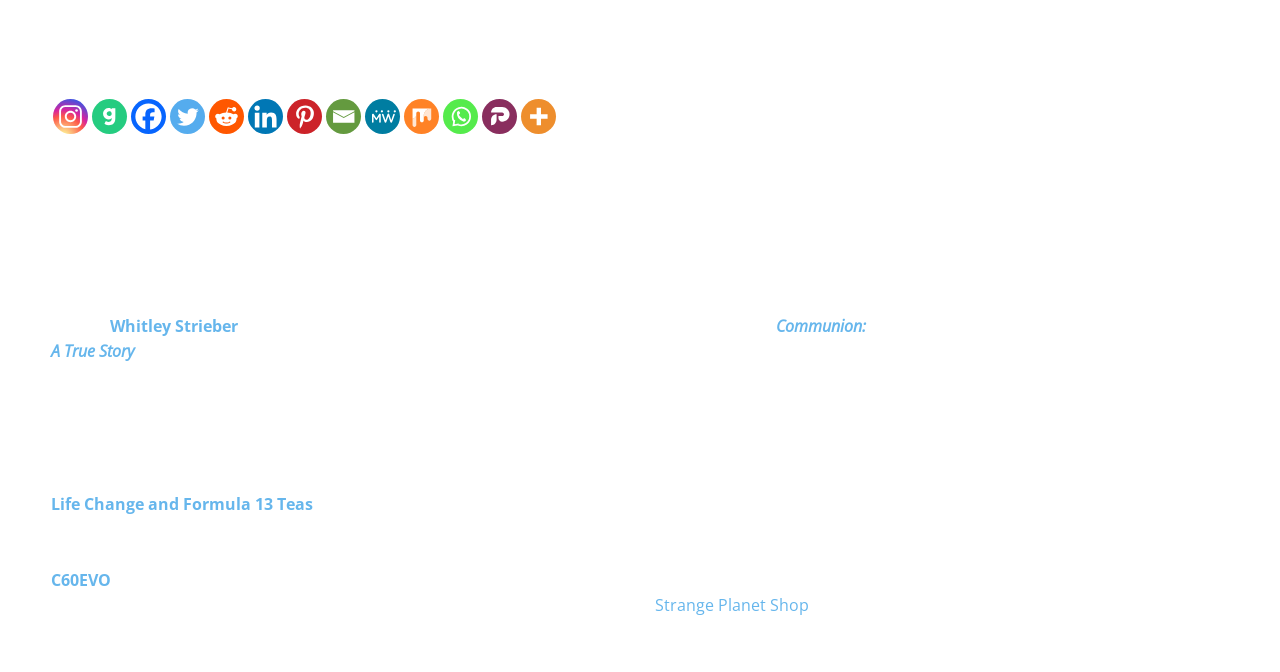Extract the bounding box coordinates for the described element: "title="More"". The coordinates should be represented as four float numbers between 0 and 1: [left, top, right, bottom].

[0.407, 0.147, 0.435, 0.199]